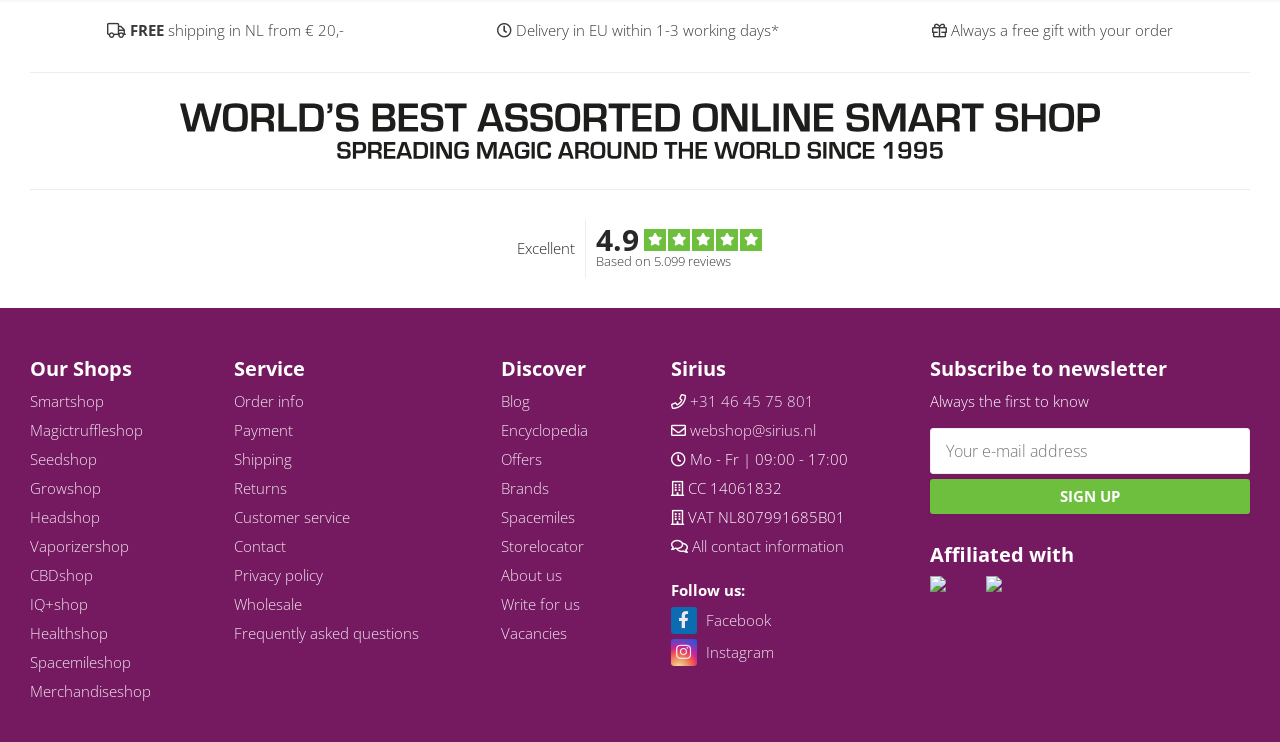Please give a succinct answer using a single word or phrase:
How many shops are listed under 'Our Shops'?

6